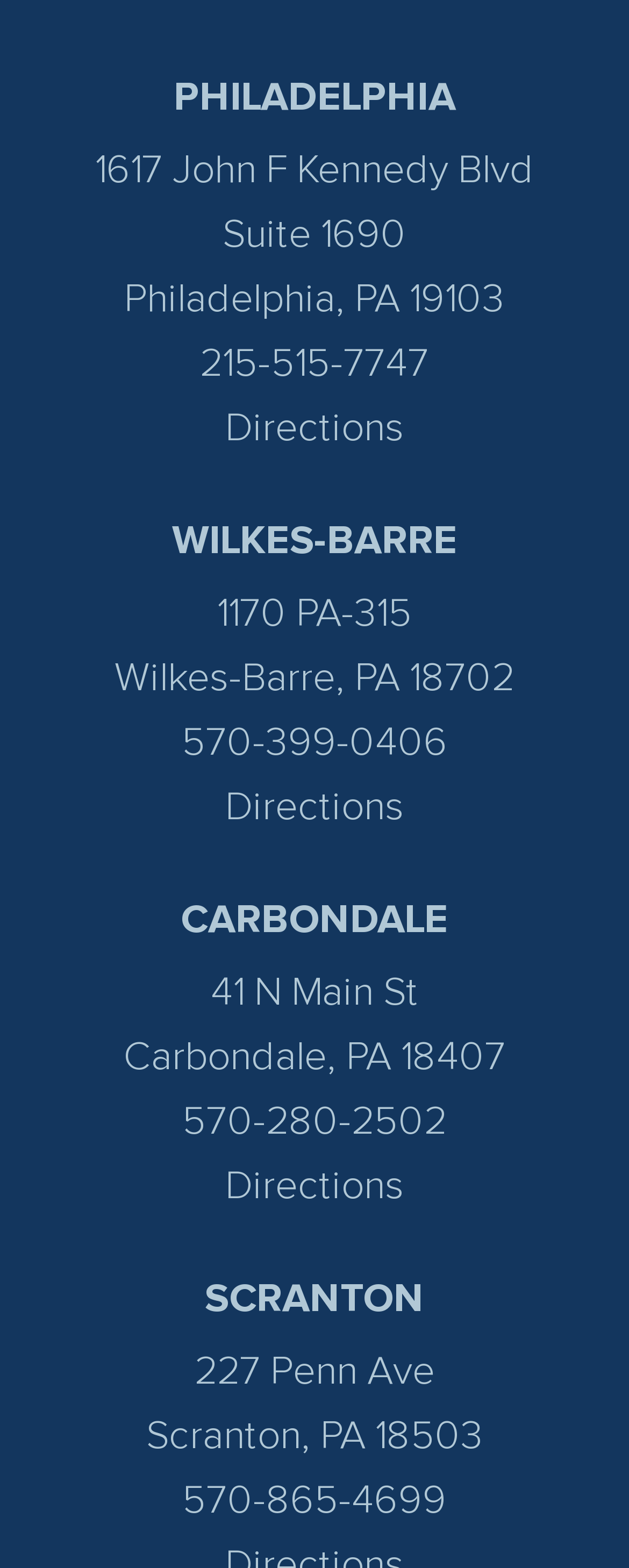Review the image closely and give a comprehensive answer to the question: How many awards or certifications are listed on this webpage?

By counting the number of links with images, I found that there are six awards or certifications listed on this webpage, including PA Bar Association, top 100, Super Lawyers, Best law firms, best lawyers, and top 1% of trial lawyers.